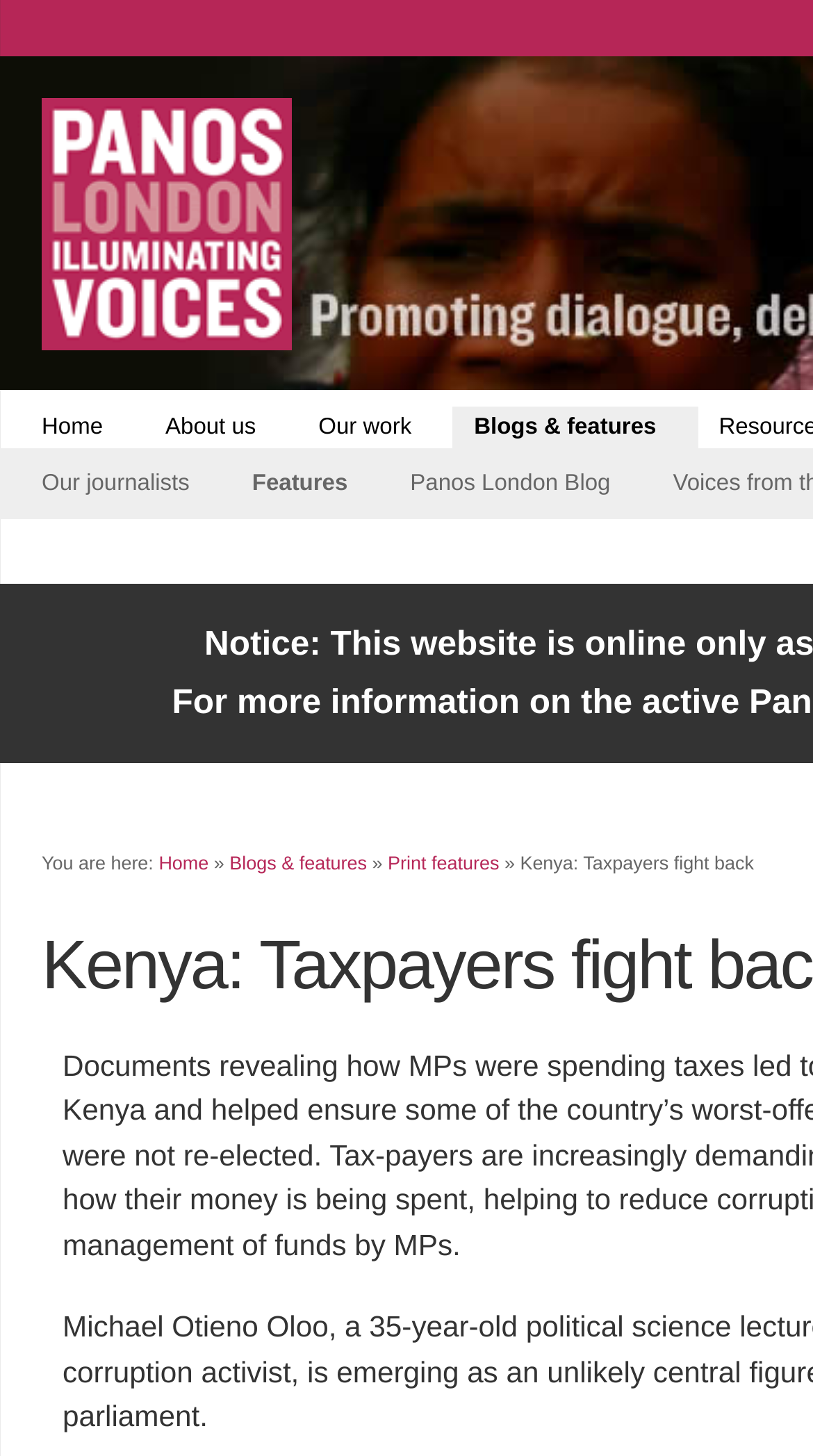What is the second link in the main navigation?
Give a one-word or short-phrase answer derived from the screenshot.

About us